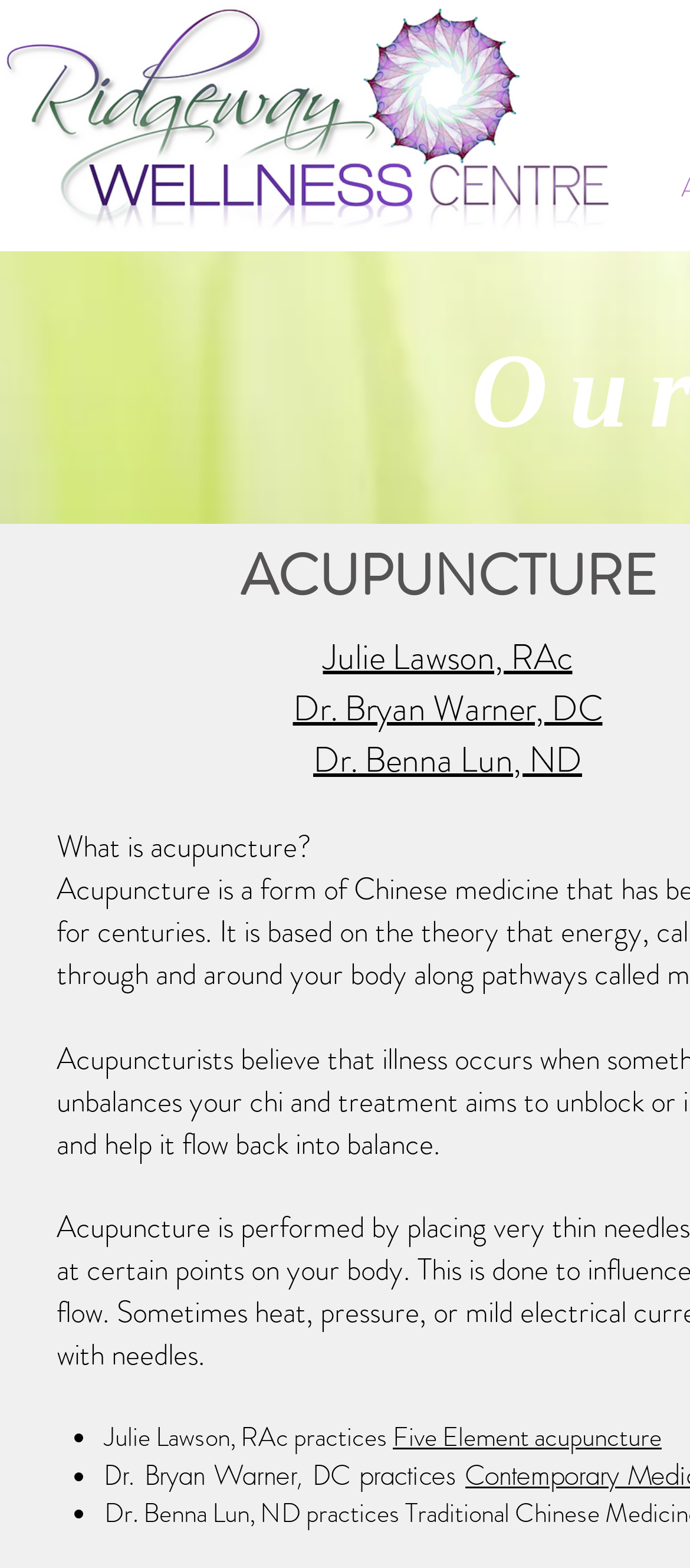What type of acupuncture does Julie Lawson practice?
Answer with a single word or phrase by referring to the visual content.

Five Element acupuncture